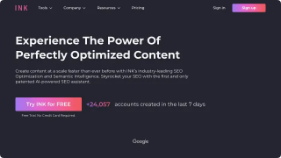Give a short answer to this question using one word or a phrase:
How many accounts were created in the last week?

Over 24,000